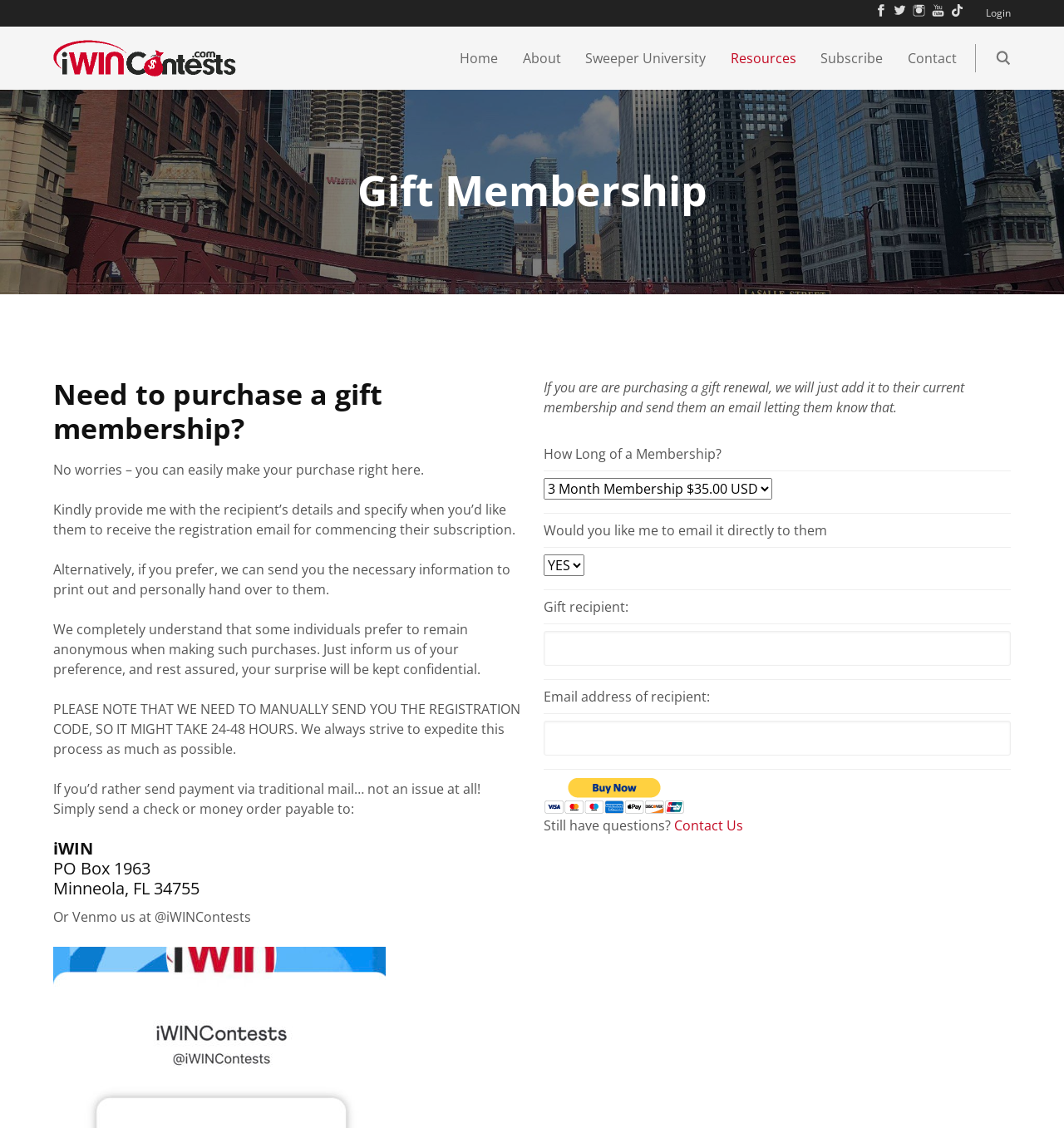Show the bounding box coordinates of the element that should be clicked to complete the task: "Select a membership duration from the dropdown".

[0.511, 0.424, 0.725, 0.443]